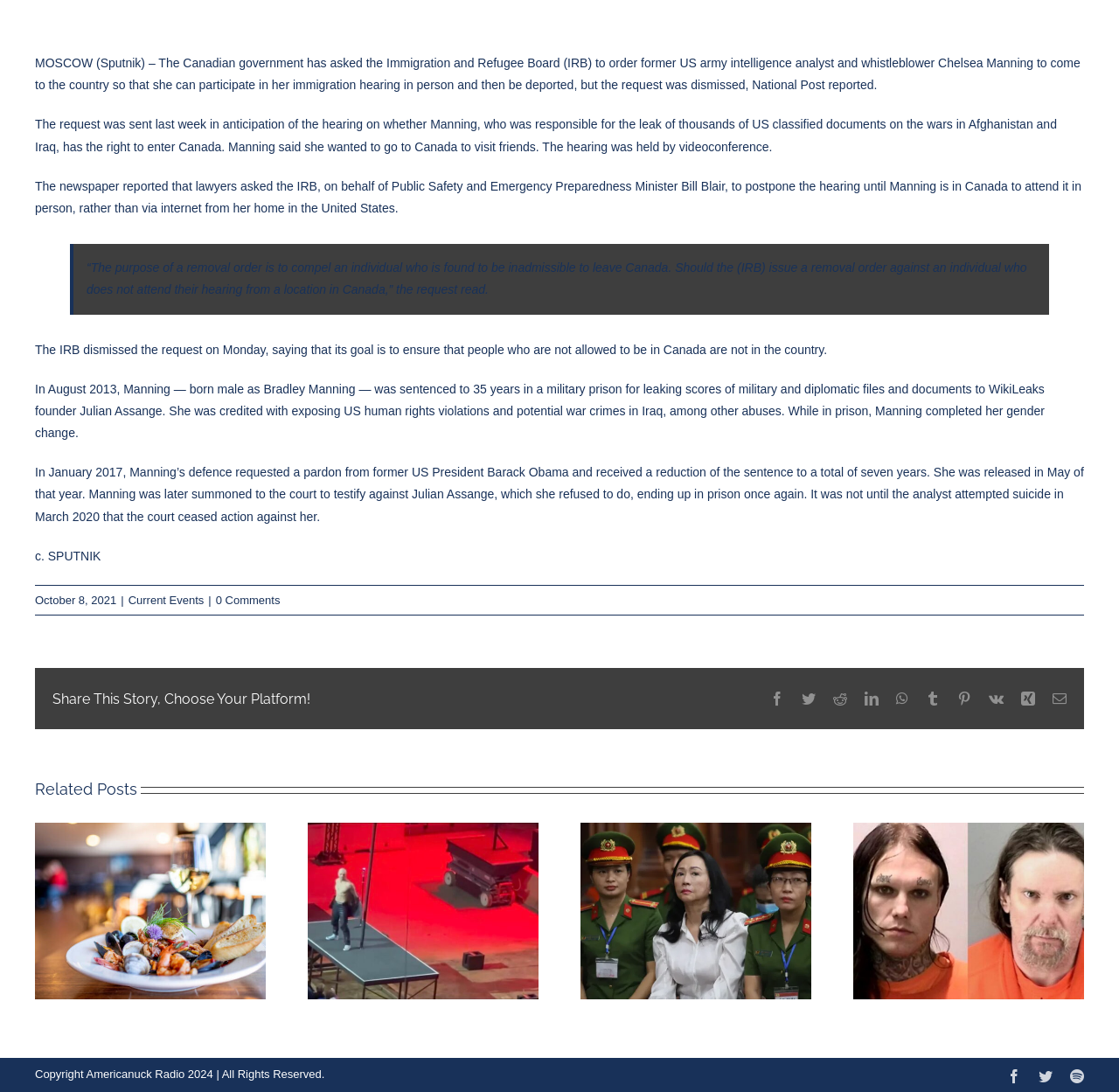Determine the bounding box coordinates of the element's region needed to click to follow the instruction: "Check current events". Provide these coordinates as four float numbers between 0 and 1, formatted as [left, top, right, bottom].

[0.115, 0.544, 0.182, 0.556]